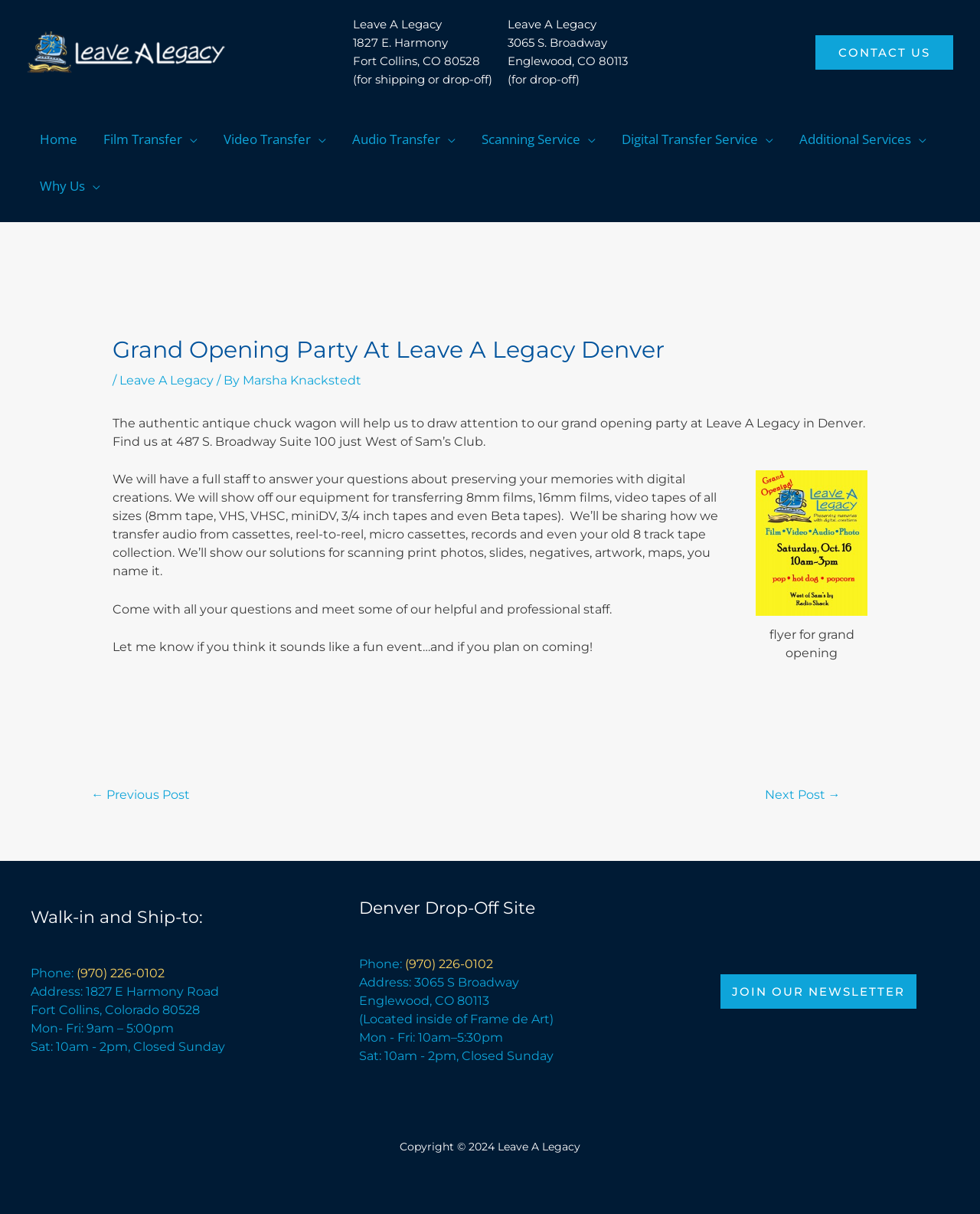Find the bounding box coordinates for the element that must be clicked to complete the instruction: "Open the 'Home' page". The coordinates should be four float numbers between 0 and 1, indicated as [left, top, right, bottom].

[0.027, 0.1, 0.092, 0.129]